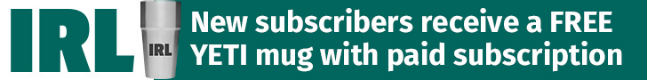Give a concise answer using only one word or phrase for this question:
What is displayed prominently on the left?

YETI mug